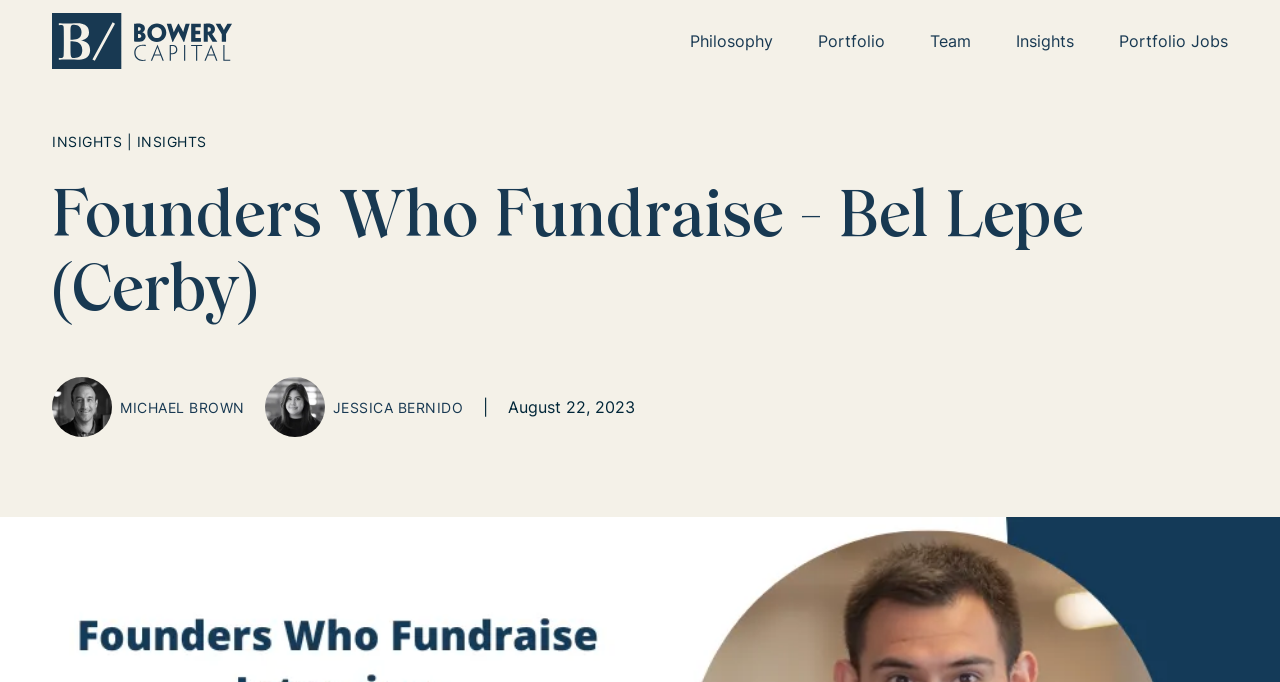Elaborate on the different components and information displayed on the webpage.

The webpage is about Bel Lepe, the Founder & CEO of Cerby, and is part of the "Founders Who Fundraise" series by Bowery Capital. At the top left corner, there is a link to return home, accompanied by a small image. 

To the right of this, there is a primary navigation menu with five links: "Philosophy", "Portfolio", "Team", "Insights", and "Portfolio Jobs". 

Below the navigation menu, there is a heading that reads "Founders Who Fundraise - Bel Lepe (Cerby)". 

On the left side of the page, there are two images, one of Michael Brown and one of Jessica Bernido, each accompanied by their respective names. 

Between the two images, there is a vertical line separator. To the right of the images, there is a date, "August 22, 2023". 

At the top right corner, there is a repeated text "INSIGHTS | INSIGHTS".